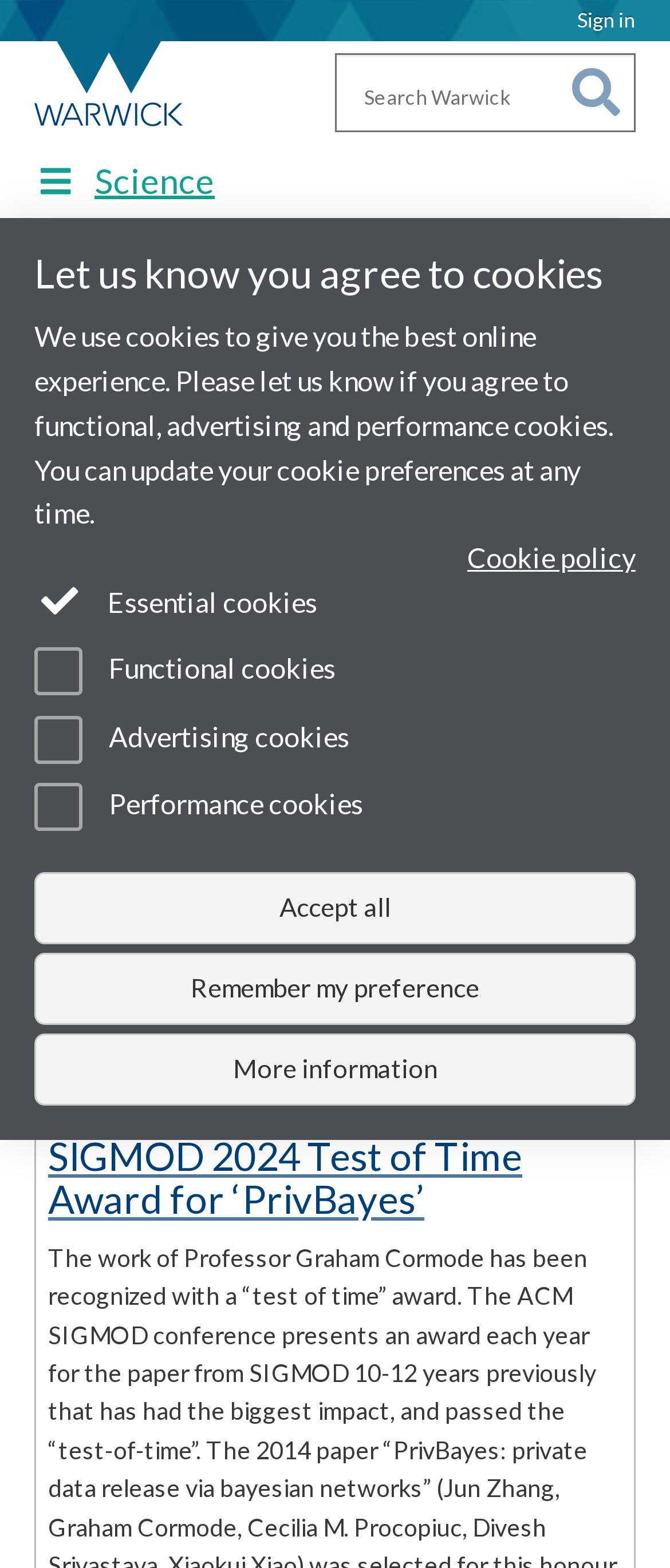Please determine the bounding box coordinates for the UI element described as: "Sep12023".

None